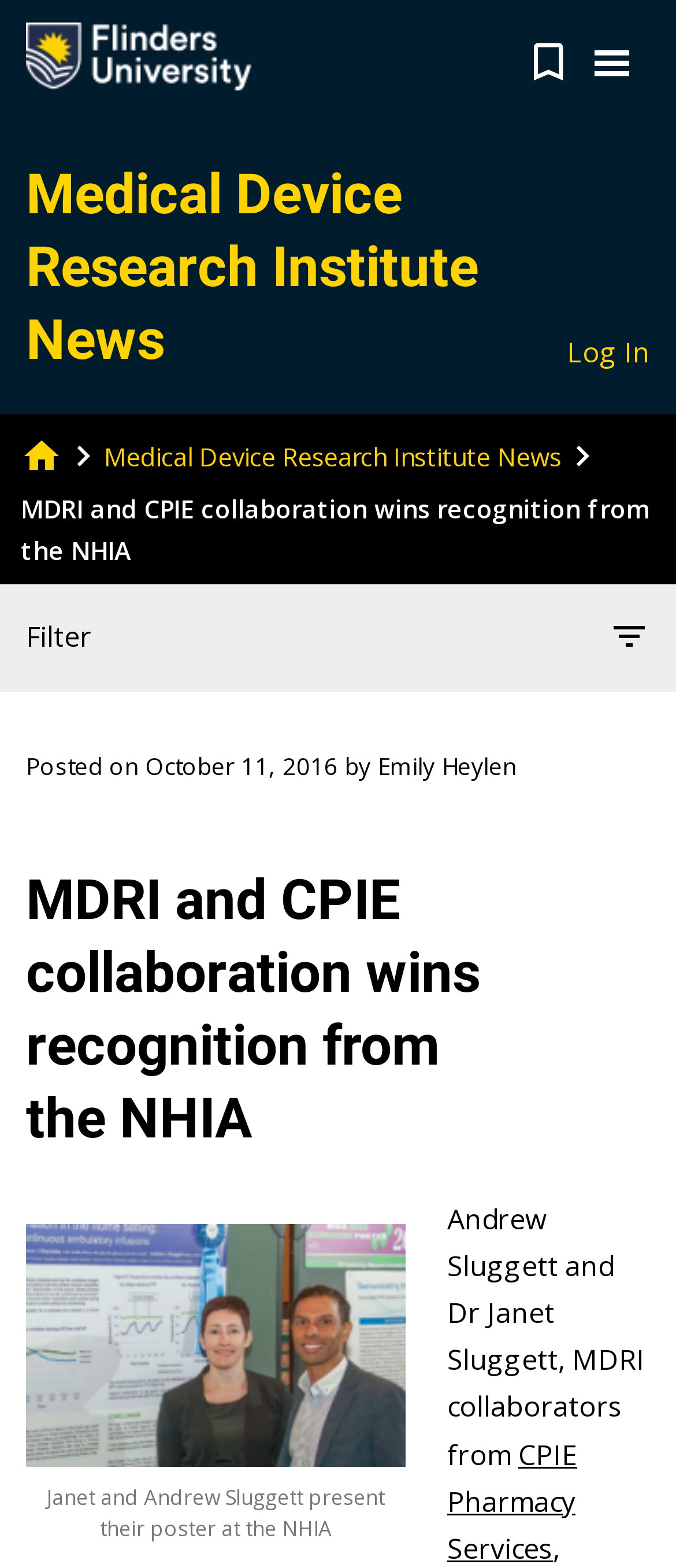Find the bounding box coordinates of the clickable region needed to perform the following instruction: "Toggle navigation". The coordinates should be provided as four float numbers between 0 and 1, i.e., [left, top, right, bottom].

[0.859, 0.021, 0.962, 0.058]